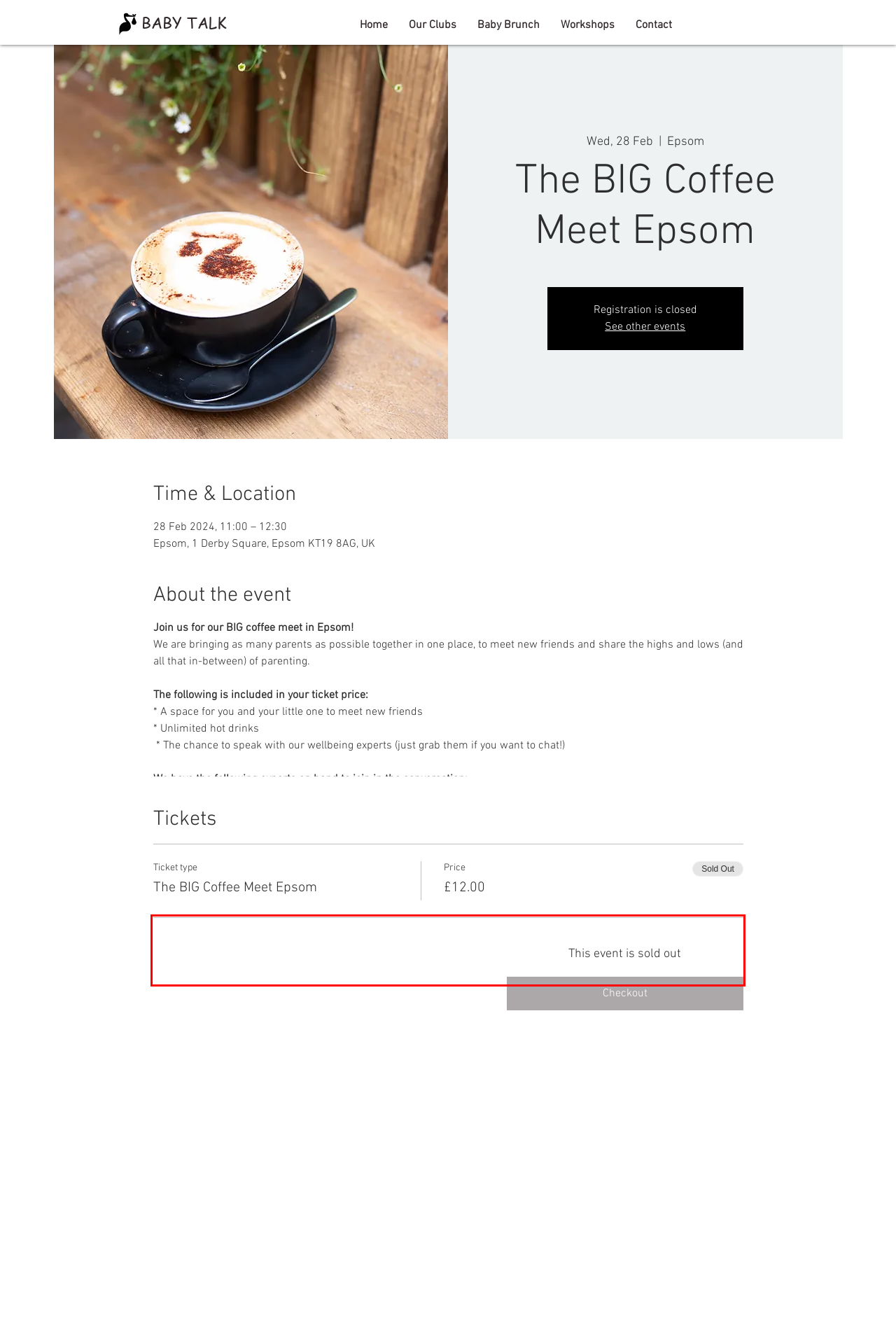You are given a screenshot of a webpage with a UI element highlighted by a red bounding box. Please perform OCR on the text content within this red bounding box.

Meg is a reflexologist, therapeutic and functional breathwork teacher and Founder of Postpartum Plan, a platform that supports new parents through the first year postpartum. Meg is passionate about female mental health during pregnancy and postpartum and does regular talks on how to revolutionise postpartum care. Meg is also a mum of 3 so has lived and breathed postpartum and understands the emotional rollercoaster that comes with it.